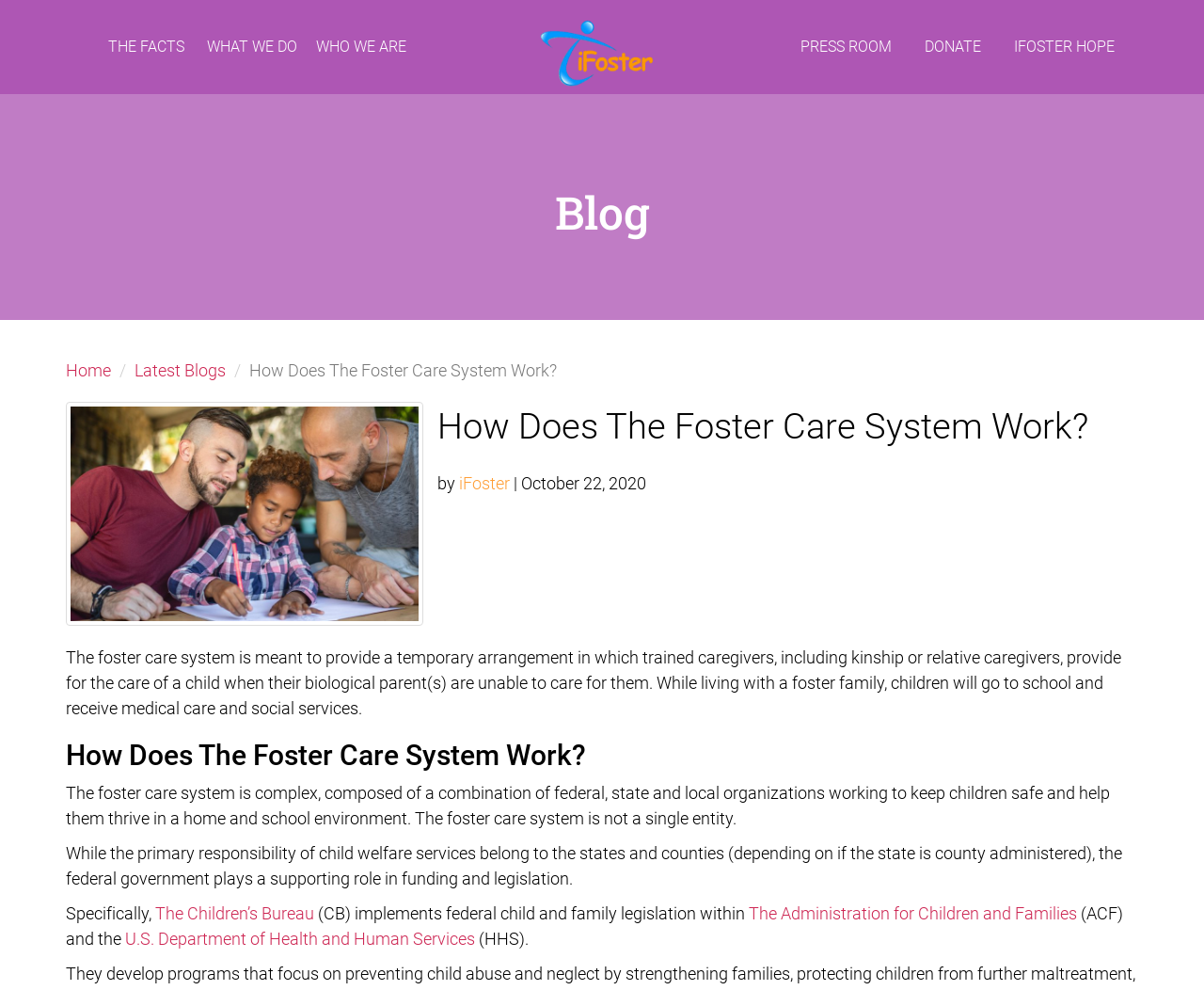Find the bounding box coordinates for the area you need to click to carry out the instruction: "Visit the PRESS ROOM". The coordinates should be four float numbers between 0 and 1, indicated as [left, top, right, bottom].

[0.657, 0.0, 0.748, 0.095]